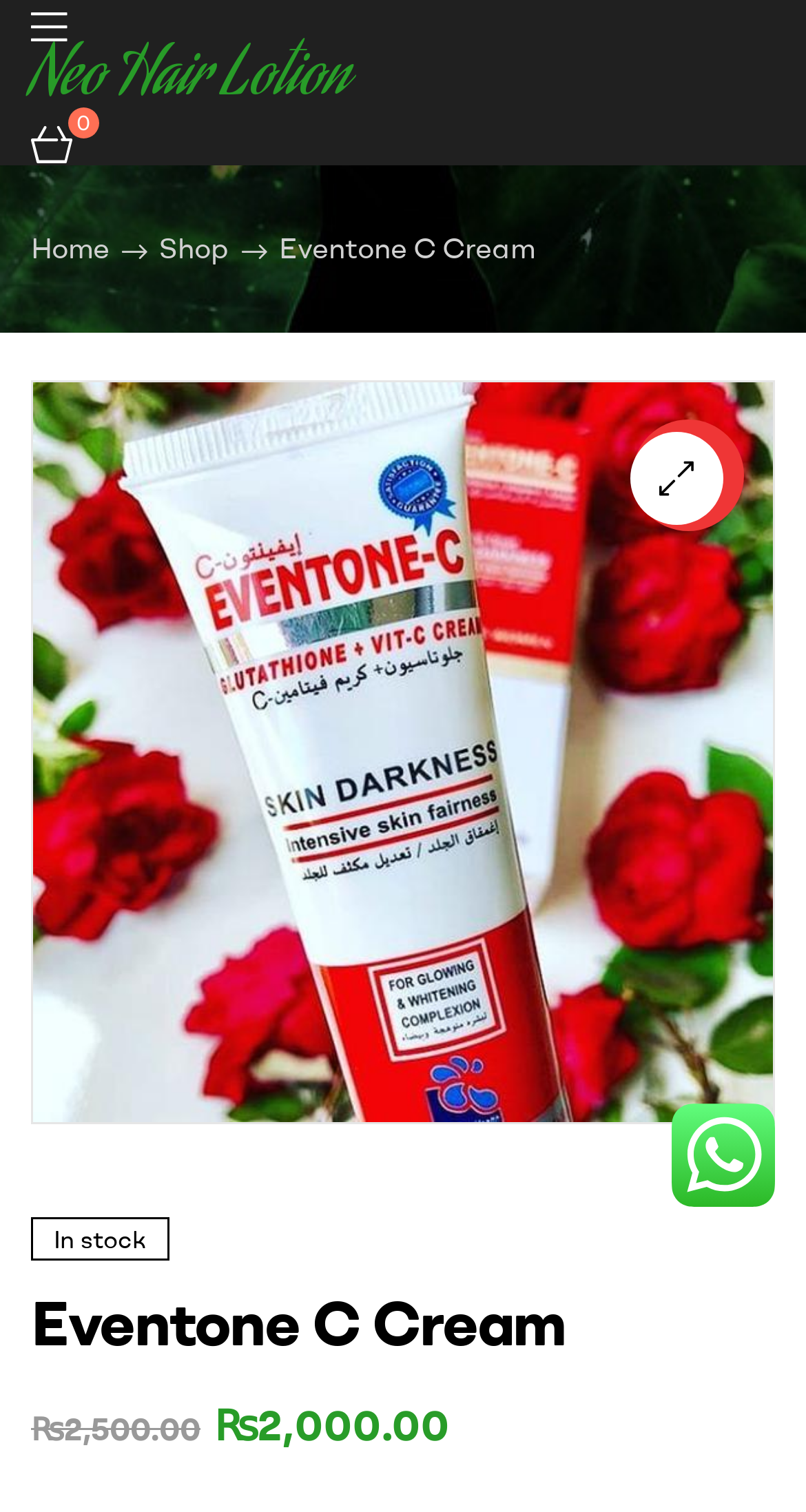What is the principal heading displayed on the webpage?

Eventone C Cream